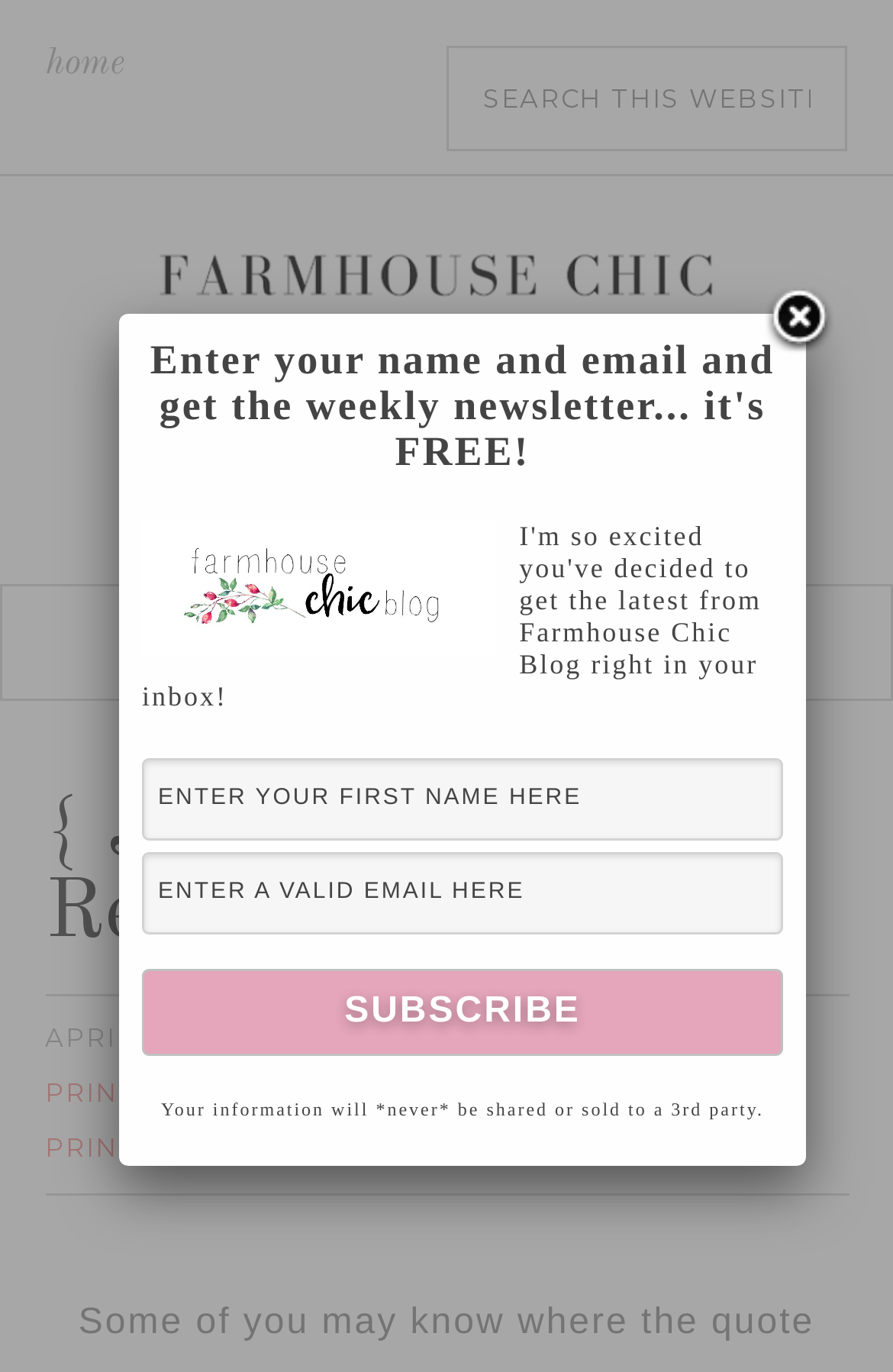Give a detailed account of the webpage.

The webpage is an archive page for the "Social Spark" category on the "Farmhouse Chic Blog". At the top left, there is a "home" link. Next to it, there is a search bar with a "Search" button on the right. The search bar spans almost the entire width of the page. Below the search bar, there is a link to the "Farmhouse Chic Blog" that takes up most of the width of the page.

On the left side of the page, there is a button with an "≡" symbol, which when pressed, reveals a header section. This section contains a heading that reads "{ Just A Little Reminder… }" followed by a link with the same text. Below the heading, there is a timestamp that reads "APRIL 3, 2013". The author's name, "FOTINI", is mentioned next to the timestamp. The post is categorized under "BLOGS", "FREE PRINTABLES", "LIFE QUOTES", "NO PLACE LIKE HOME", "PRINTABLE", "SOCIAL SPARK", and has "3 Comments".

In the middle of the page, there is a subscription form with two textboxes to enter a first name and a valid email address. Below the textboxes, there is a "Subscribe" button. A note above the button reads "SUBSCRIBE". Below the subscription form, there is a disclaimer that reads "Your information will *never* be shared or sold to a 3rd party."

At the top right, there is a "Close" button.